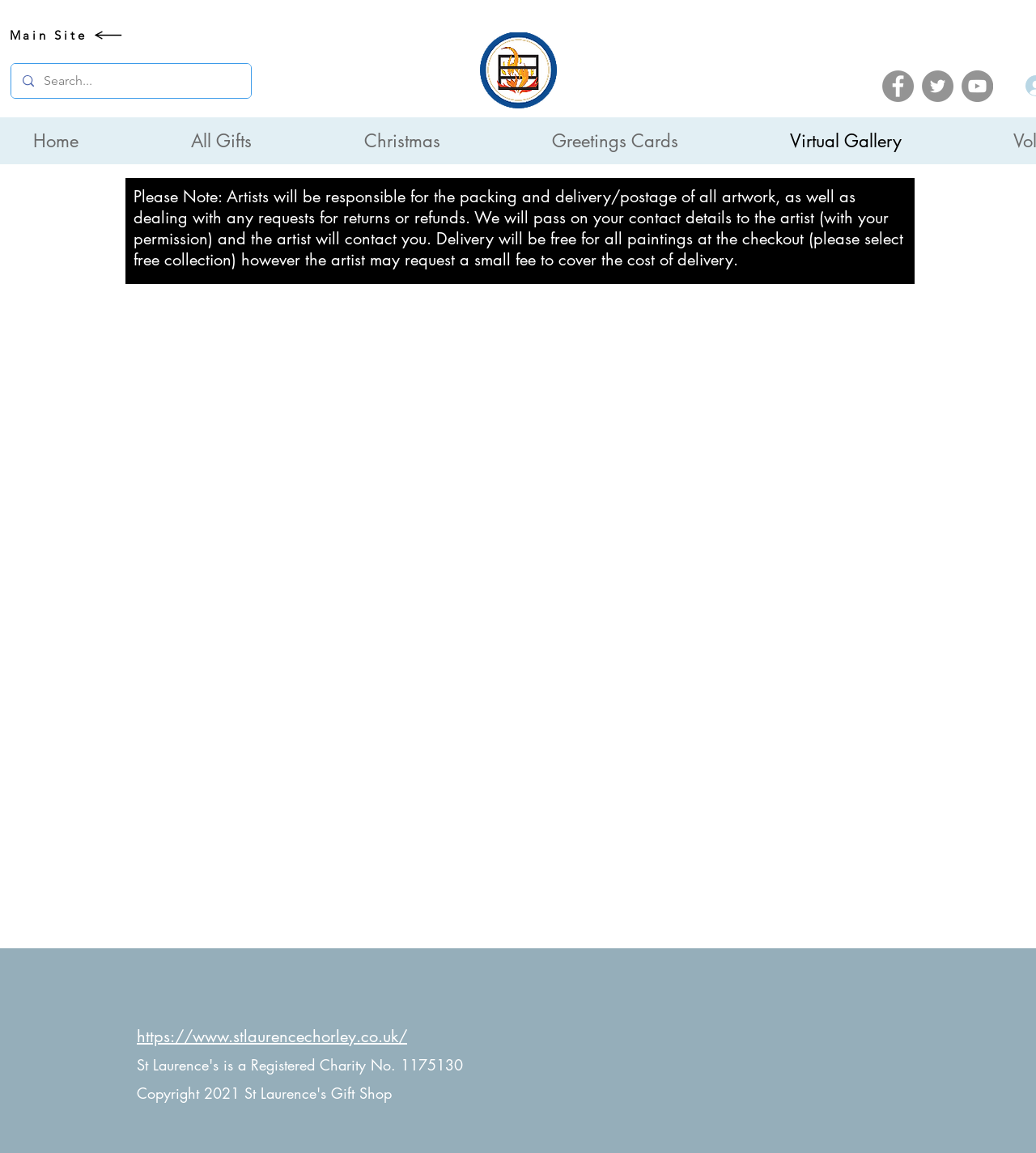What is the default delivery option for paintings?
Refer to the image and give a detailed answer to the question.

I found a notice at the top of the webpage that mentions artists will be responsible for delivery, and it says 'Delivery will be free for all paintings at the checkout (please select free collection)'.